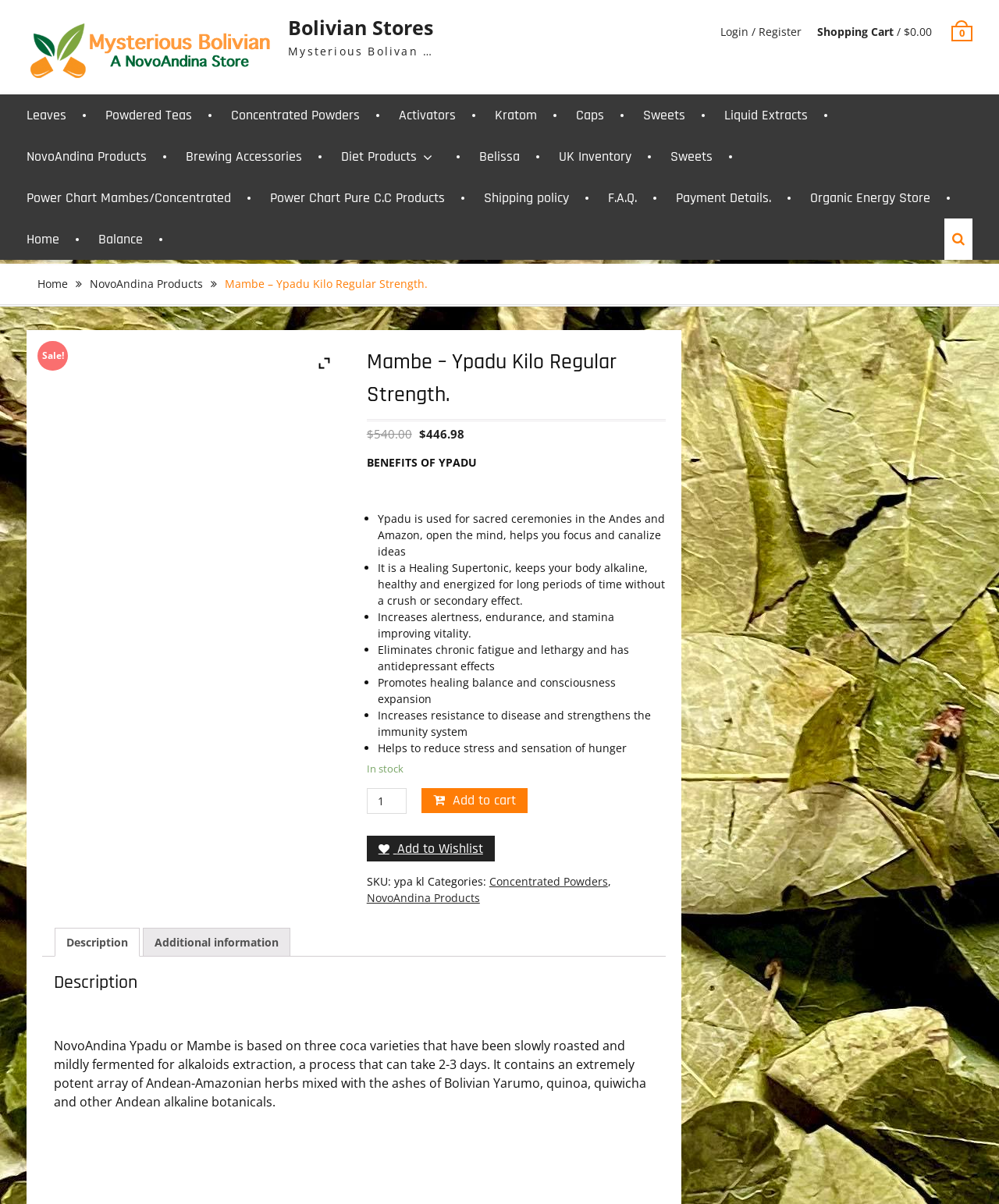Answer in one word or a short phrase: 
What is the name of the product?

Mambe - Ypadu Kilo Regular Strength